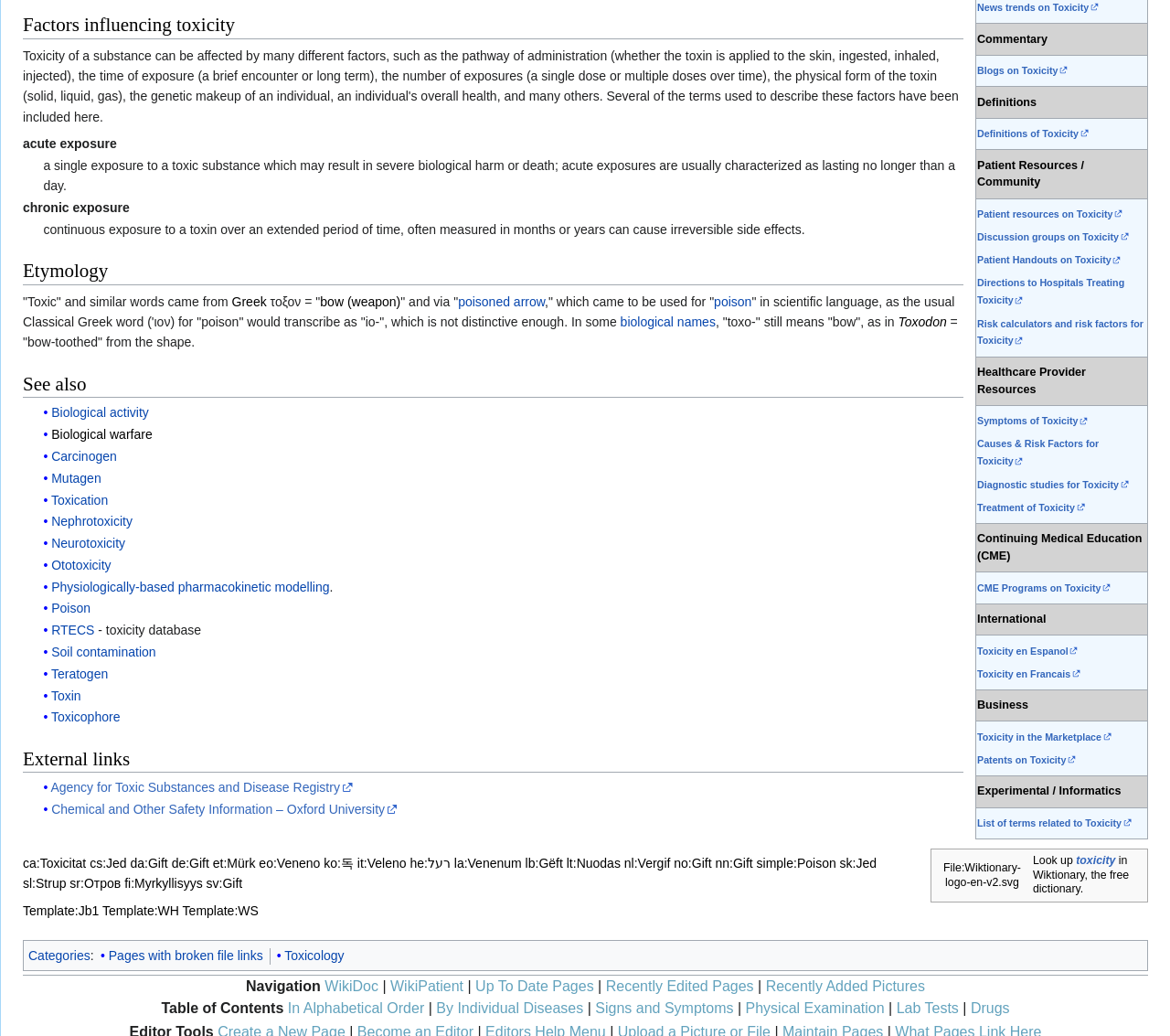Find and specify the bounding box coordinates that correspond to the clickable region for the instruction: "View 'Definitions of Toxicity'".

[0.835, 0.124, 0.93, 0.134]